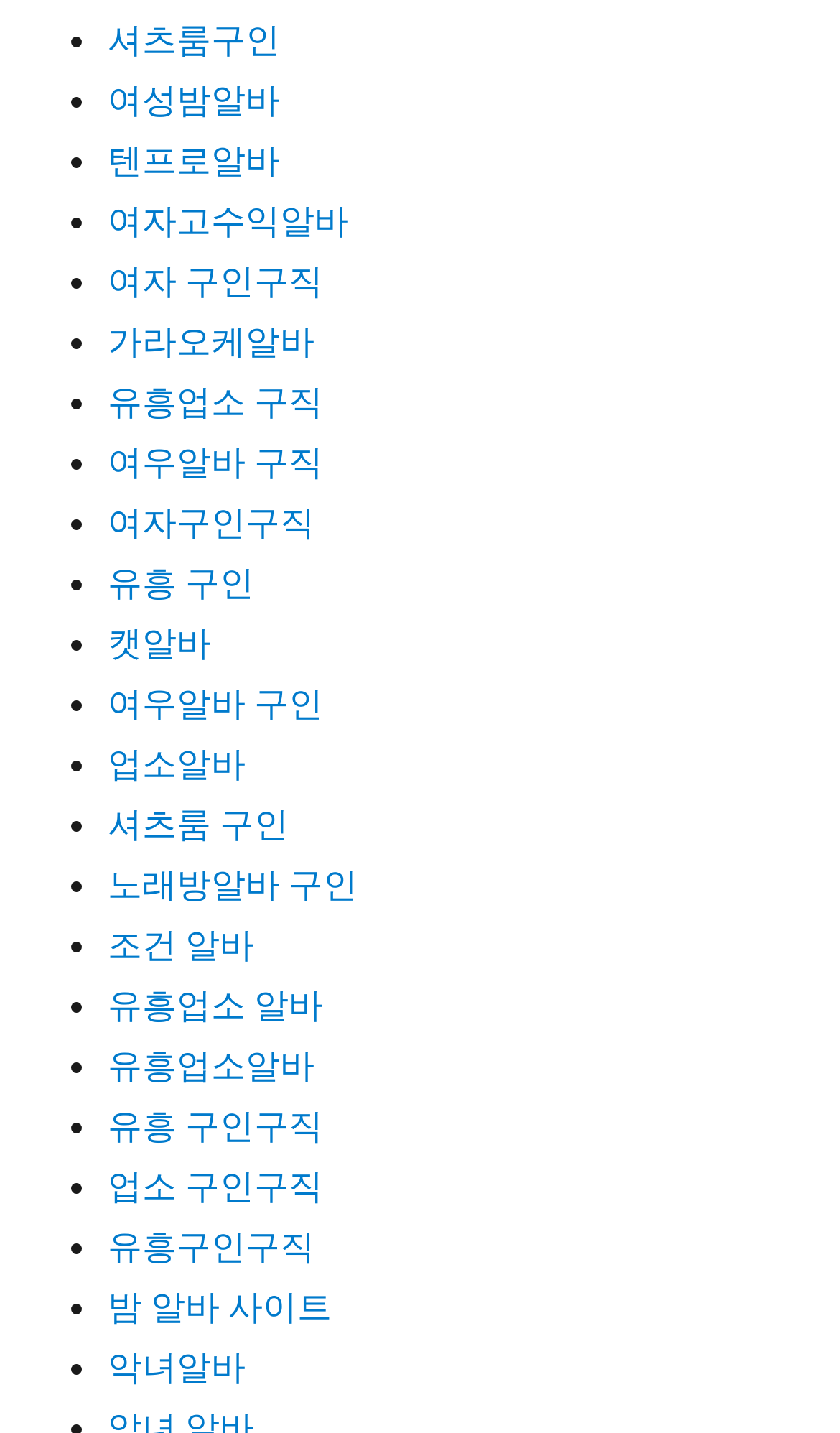Based on the element description "여우알바 구인", predict the bounding box coordinates of the UI element.

[0.128, 0.476, 0.385, 0.506]